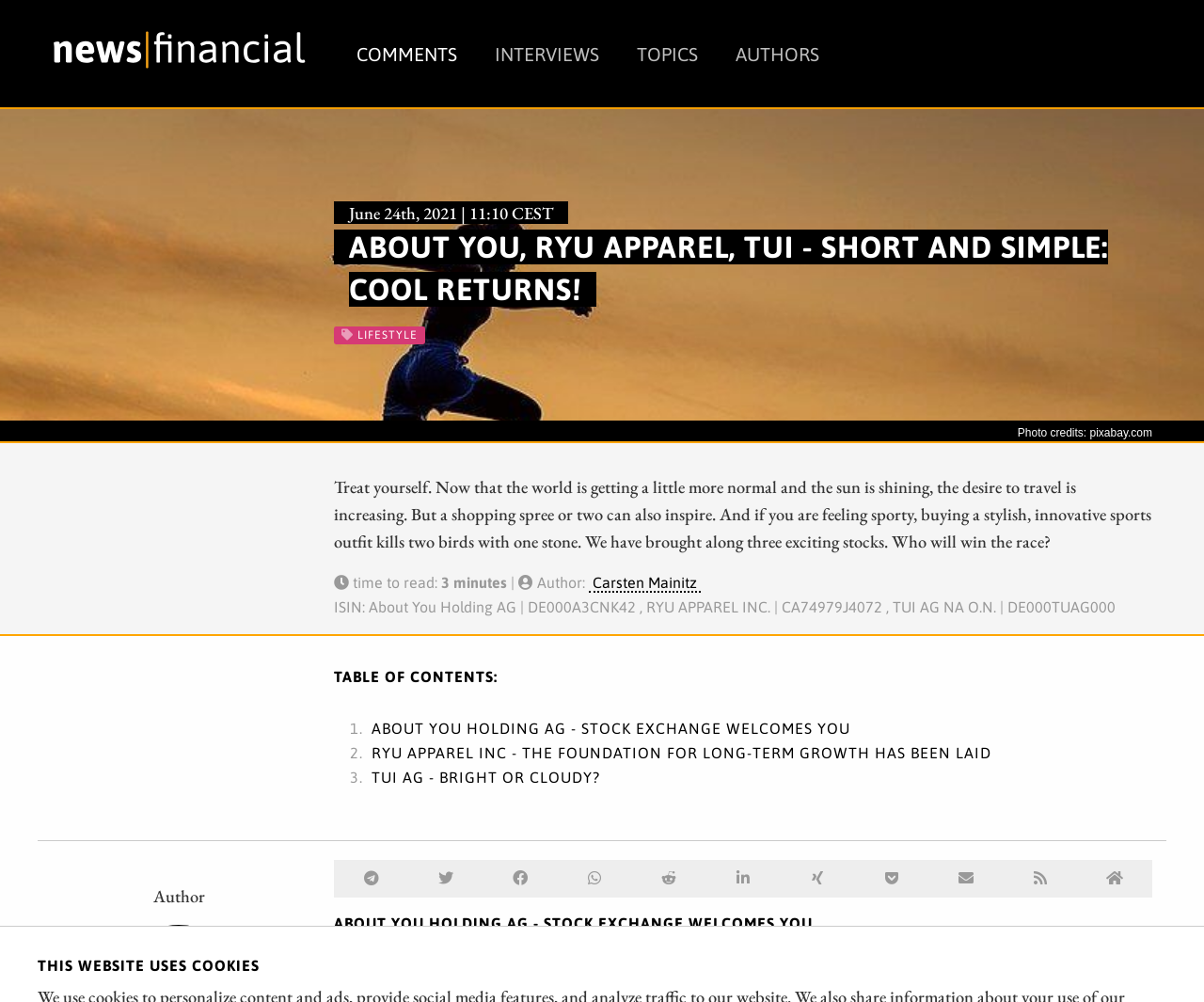Describe all significant elements and features of the webpage.

This webpage appears to be an article or blog post discussing three stocks: About You Holding AG, RYU Apparel Inc., and TUI AG. At the top of the page, there is a heading that reads "THIS WEBSITE USES COOKIES" and a logo for "news|financial" with a link to the website. Below this, there are five links to different sections of the website: "COMMENTS", "INTERVIEWS", "TOPICS", "AUTHORS", and a separator line.

The main content of the article begins with a heading that reads "ABOUT YOU, RYU APPAREL, TUI - SHORT AND SIMPLE: COOL RETURNS!" followed by a brief introduction to the article. The introduction mentions the desire to travel and shop, and how buying a stylish sports outfit can be a great way to combine these interests. The article then presents three exciting stocks, with a brief summary of each.

To the right of the introduction, there is a section with the date "June 24th, 2021 | 11:10 CEST" and a category label "LIFESTYLE". Below this, there is a photo credit mentioning "pixabay.com".

The main article is divided into three sections, each with a heading and a brief summary of the corresponding stock. The sections are labeled "1.", "2.", and "3." and each has a link to a more detailed article about the stock. The headings of the sections are "ABOUT YOU HOLDING AG - STOCK EXCHANGE WELCOMES YOU", "RYU APPAREL INC - THE FOUNDATION FOR LONG-TERM GROWTH HAS BEEN LAID", and "TUI AG - BRIGHT OR CLOUDY?".

At the bottom of the page, there is a section with the author's name, "Carsten Mainitz", and a series of social media links. There is also a table of contents with links to each of the three stock sections.